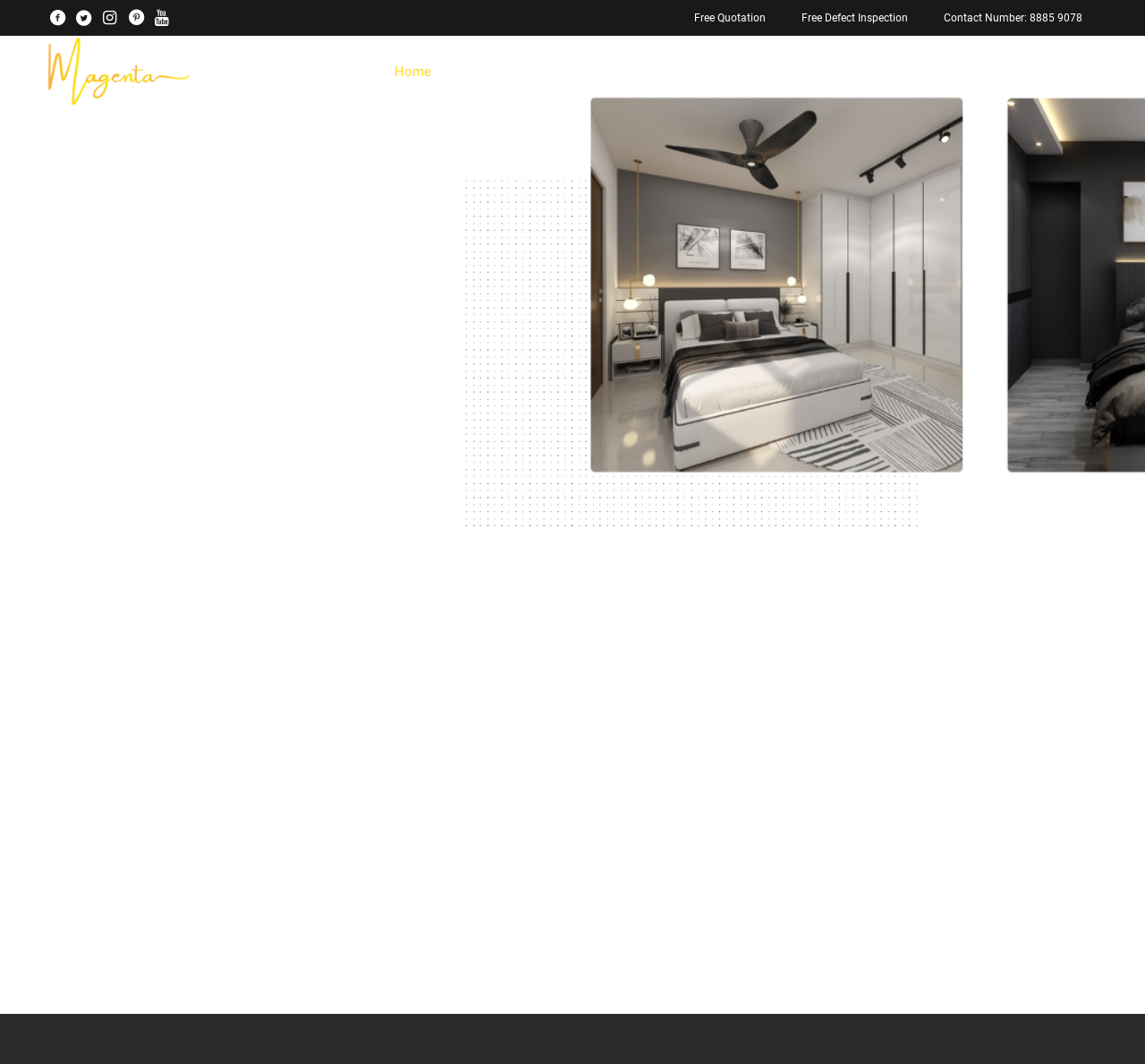Refer to the image and provide an in-depth answer to the question: 
What is the company's service?

I inferred that the company provides interior design services by reading the company's description 'We are an Interior Design Company' and the various links and headings related to interior design on the webpage.